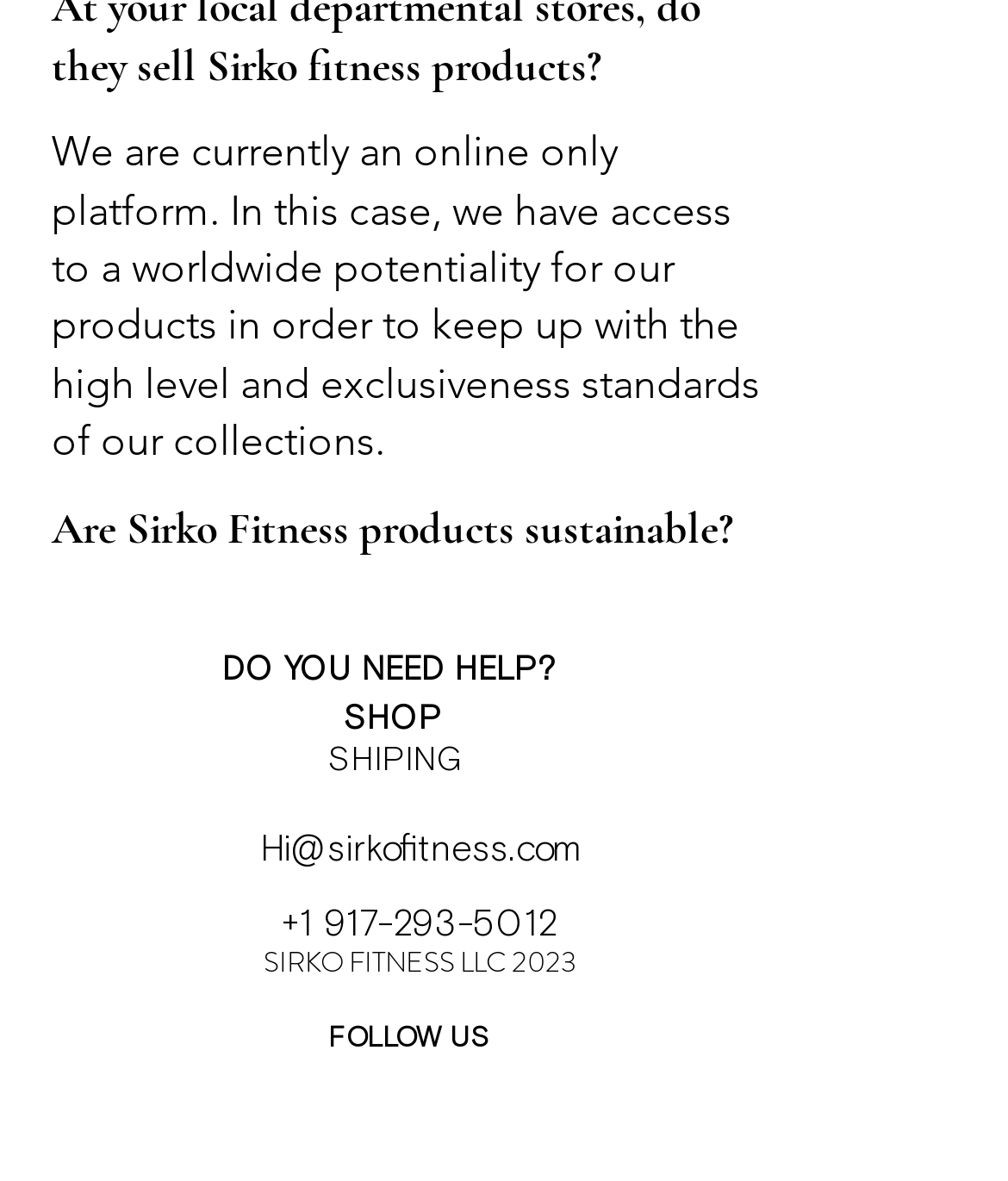Using details from the image, please answer the following question comprehensively:
What is the topic of the first heading?

The first heading element contains the text 'Are Sirko Fitness products sustainable?' which suggests that the topic of the heading is related to the sustainability of Sirko Fitness products.